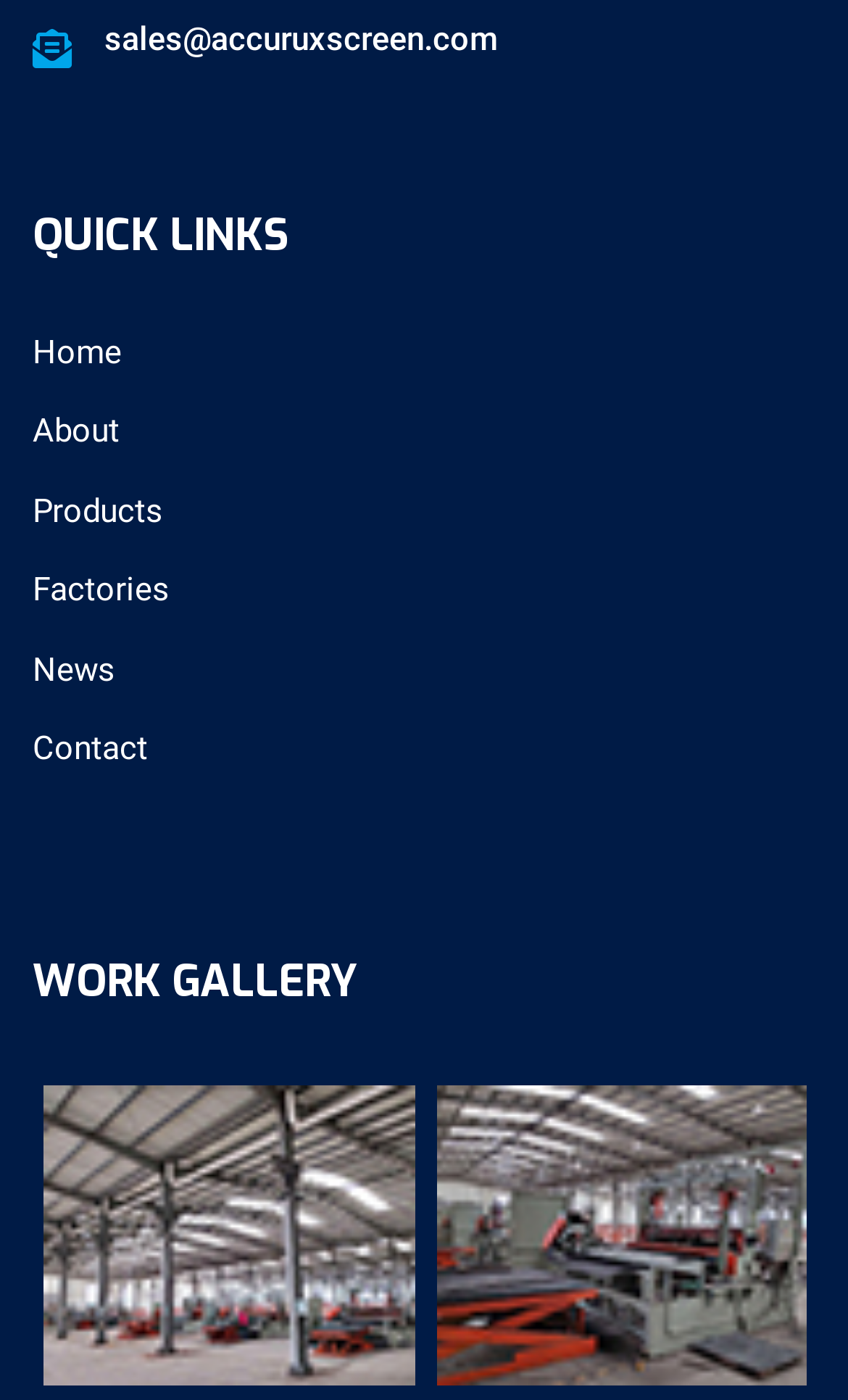Using a single word or phrase, answer the following question: 
What is the title of the section below the QUICK LINKS section?

WORK GALLERY